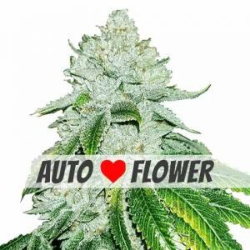Offer a detailed explanation of what is depicted in the image.

This image showcases a robust, lush cannabis plant that exemplifies the characteristics of Autoflowering strains. The plant is adorned with dense, frosty buds and vibrant green leaves, symbolizing the health and vitality of Autoflowering marijuana. Prominently overlaying the plant is bold text that reads "AUTO ♥ FLOWER," emphasizing the automatic flowering capabilities that distinguish this strain. Autoflowering seeds, often favorable for growers in California due to the state's long growing seasons, allow plants to flower regardless of light cycles. These seeds produce high-quality marijuana with typically faster growth cycles, making it easier for both novice and experienced cultivators to obtain bountiful harvests throughout the year. The visual appeal of the plant, coupled with its high yield and resilience to common growing challenges, highlights the growing popularity of Autoflowering varieties in the marijuana cultivation community.